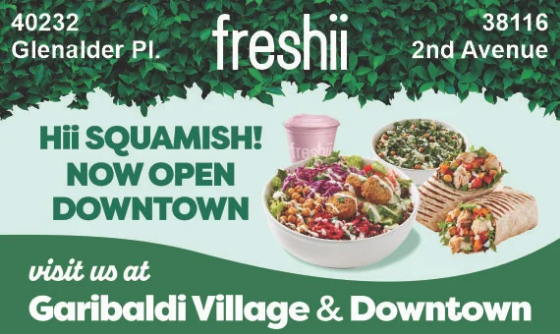Use the information in the screenshot to answer the question comprehensively: What is the focus of Freshii's meals?

The vibrant design showcases a variety of colorful, healthy food items, including bowls and wraps, emphasizing the restaurant's focus on fresh and nutritious meals, which suggests that Freshii prioritizes serving healthy food.